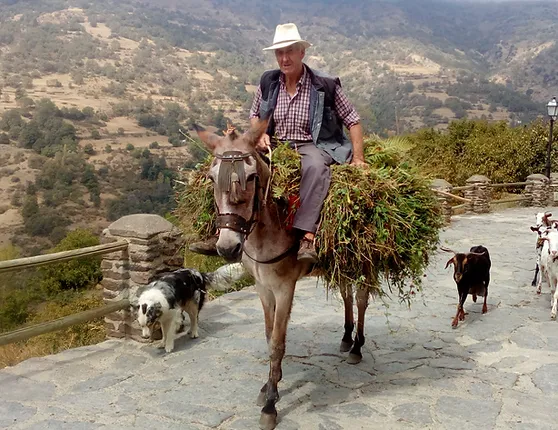What type of hat is the farmer wearing?
Provide an in-depth and detailed explanation in response to the question.

The caption specifically mentions that the farmer is sporting a wide-brimmed hat, which is a distinctive feature of his traditional attire.